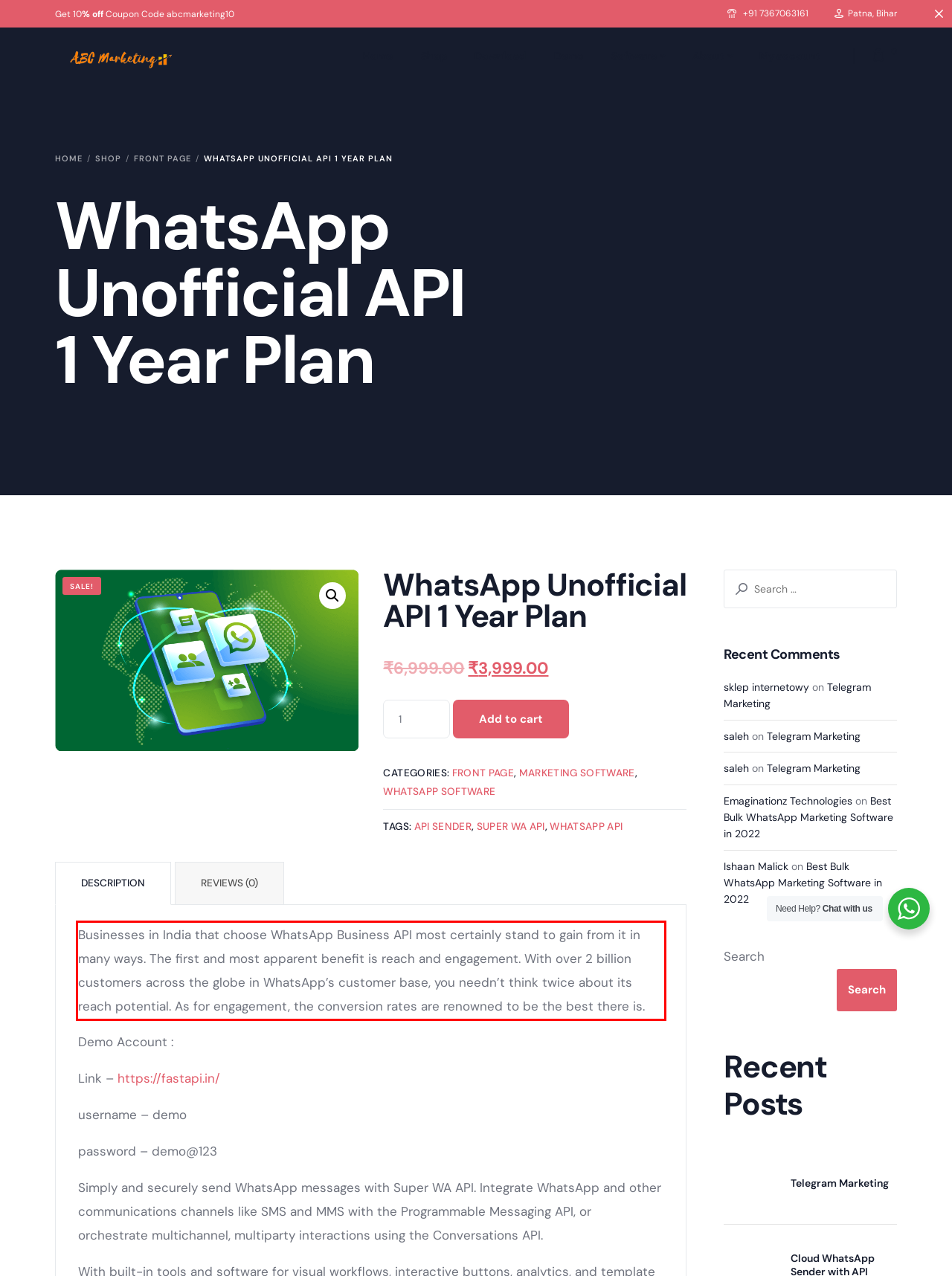Observe the screenshot of the webpage, locate the red bounding box, and extract the text content within it.

Businesses in India that choose WhatsApp Business API most certainly stand to gain from it in many ways. The first and most apparent benefit is reach and engagement. With over 2 billion customers across the globe in WhatsApp’s customer base, you needn’t think twice about its reach potential. As for engagement, the conversion rates are renowned to be the best there is.